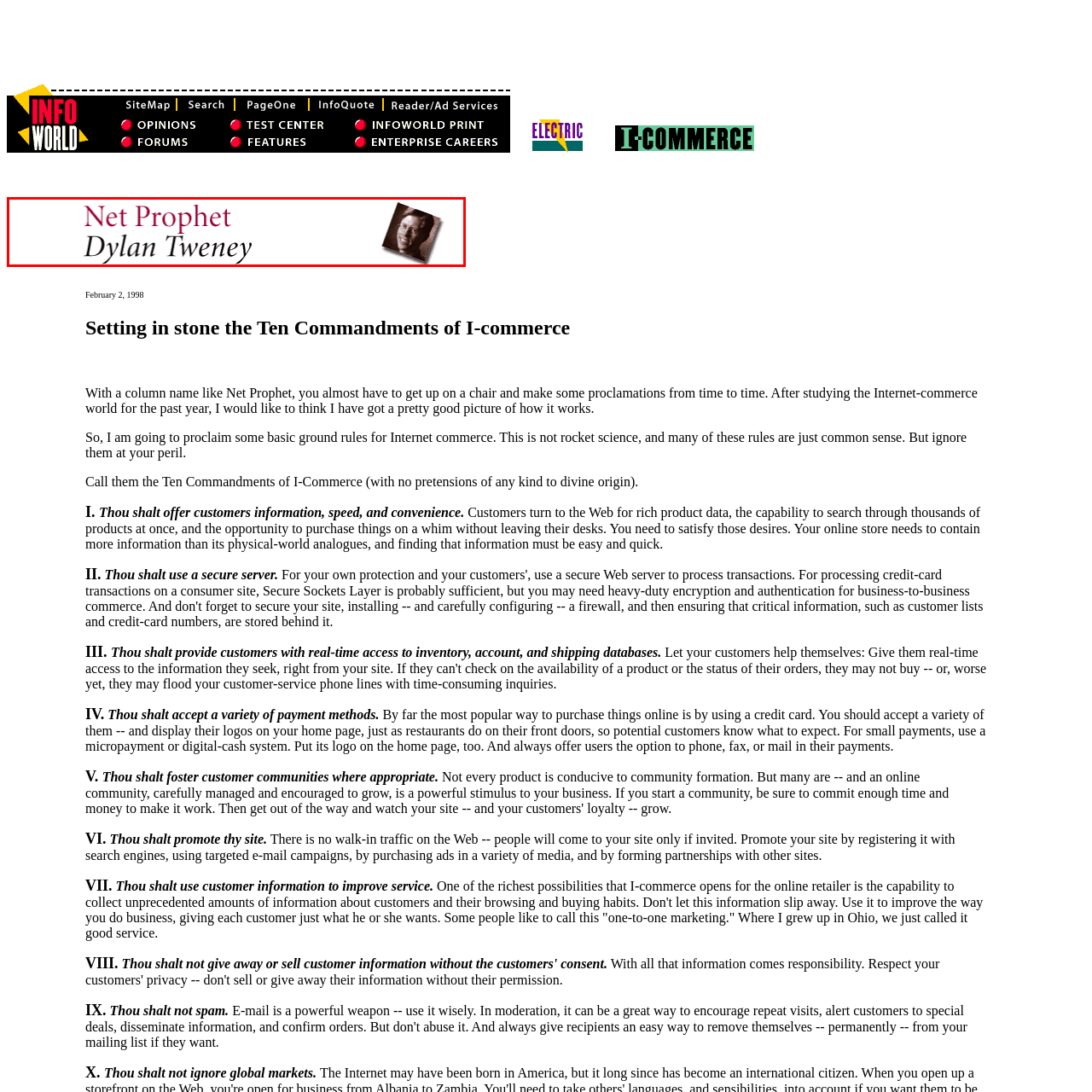Explain in detail what is happening within the highlighted red bounding box in the image.

The image features the title "Net Prophet" prominently displayed in a bold, burgundy typeface, highlighting the significance of digital forecasters in the evolving realm of e-commerce. Below the title, the name "Dylan Tweney" is presented in a lighter shade, offering a personal touch that connects the author with the insights shared in the column. To the right of the text, a small, stylized portrait of Dylan Tweney adds a visual element, enhancing the reader's connection to the author. This image serves to introduce a column centered around the foundational principles of internet commerce, embodying both authority and approachability in its aesthetics.